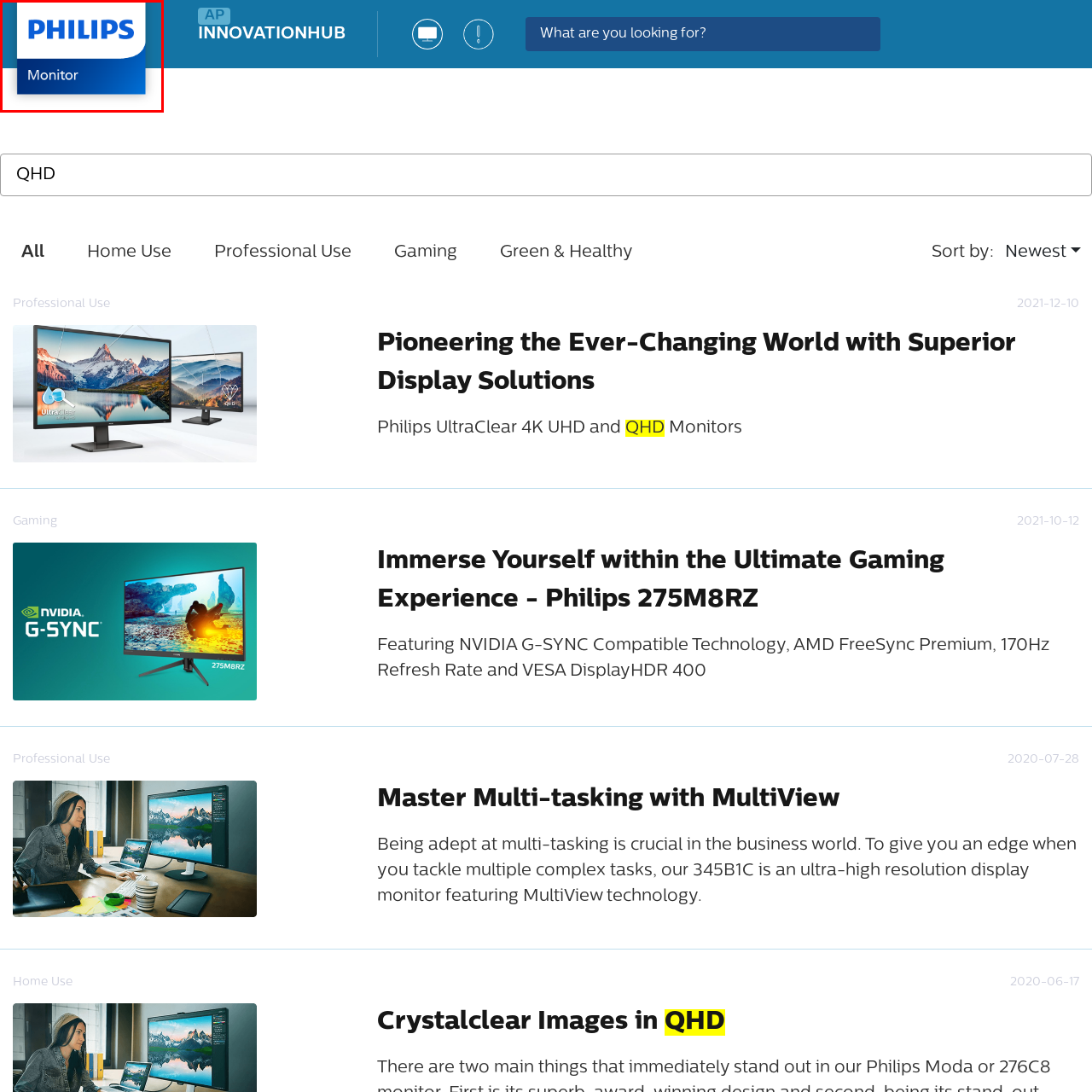Inspect the area enclosed by the red box and reply to the question using only one word or a short phrase: 
Is the logo visually appealing?

Yes